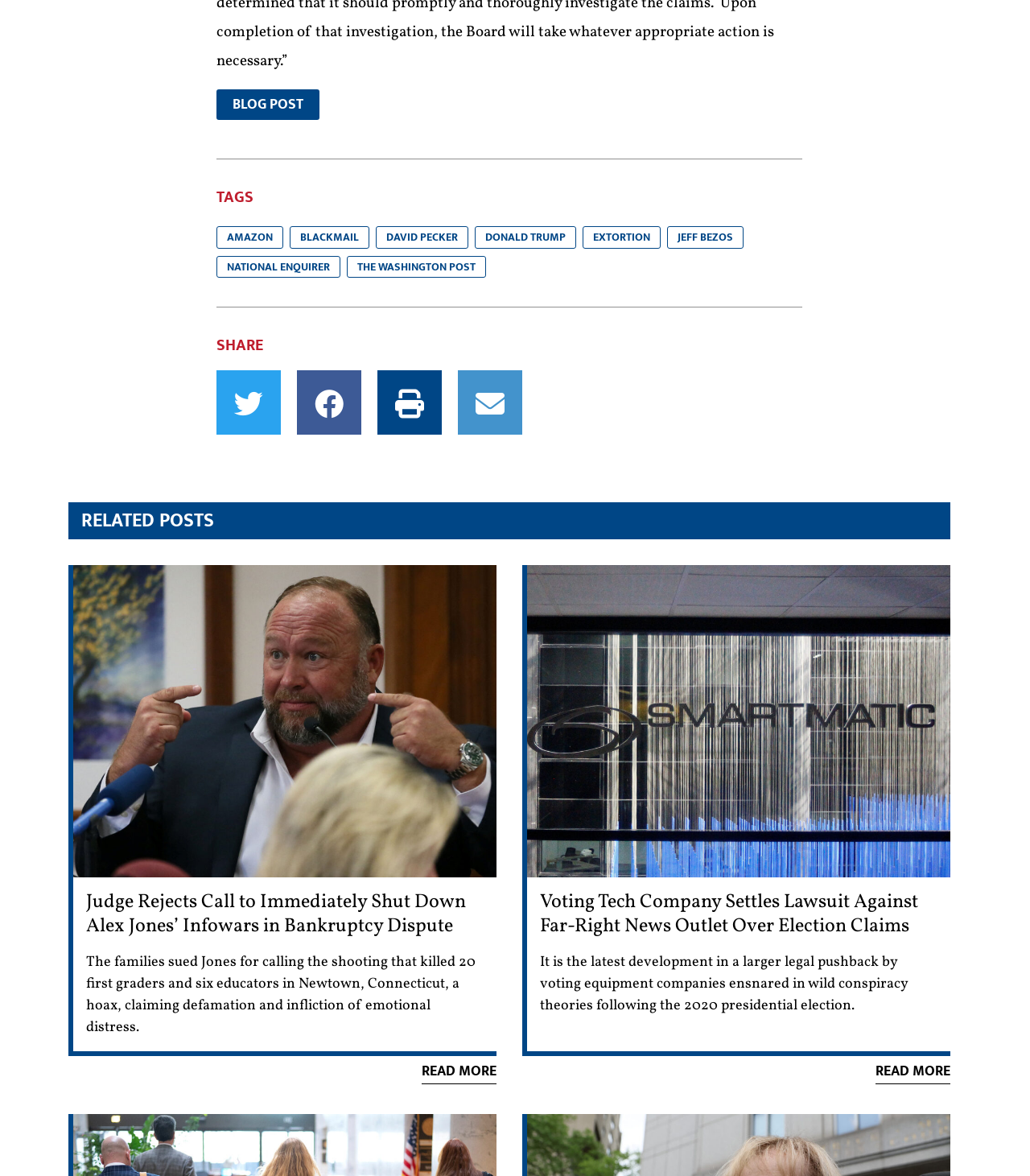Provide the bounding box coordinates of the HTML element described by the text: "Amazon". The coordinates should be in the format [left, top, right, bottom] with values between 0 and 1.

[0.21, 0.192, 0.275, 0.211]